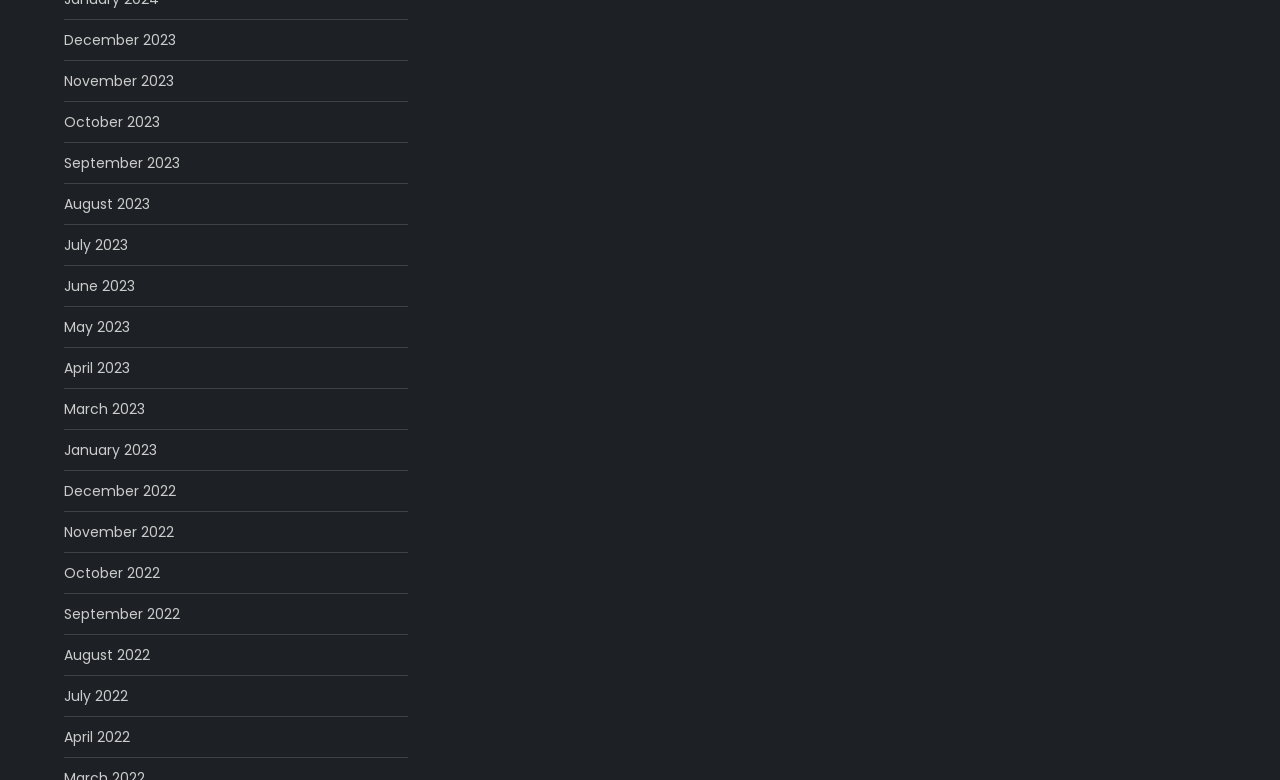Determine the bounding box of the UI component based on this description: "October 2023". The bounding box coordinates should be four float values between 0 and 1, i.e., [left, top, right, bottom].

[0.05, 0.139, 0.125, 0.173]